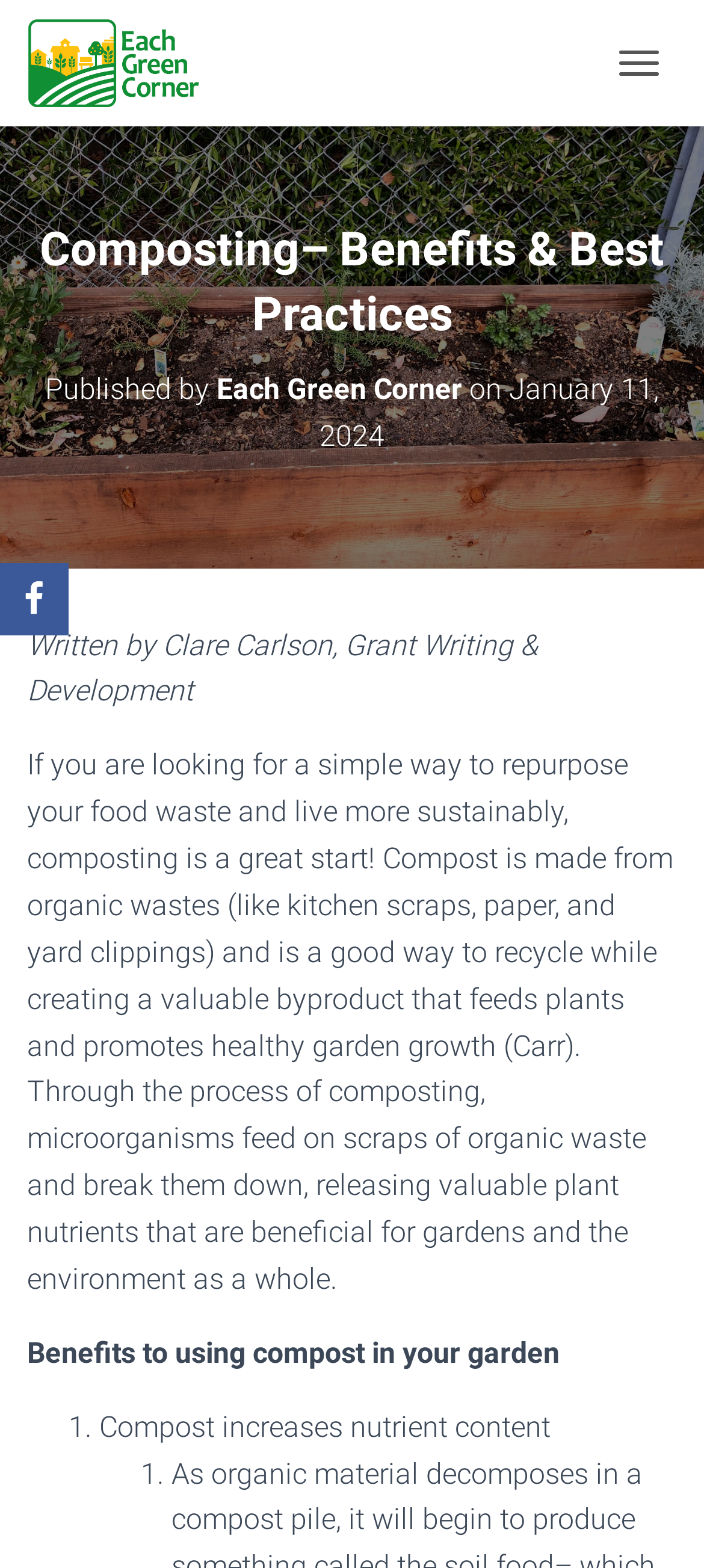What is the purpose of composting?
Look at the screenshot and provide an in-depth answer.

According to the text, composting is a way to recycle organic waste and create a valuable byproduct that feeds plants and promotes healthy garden growth.